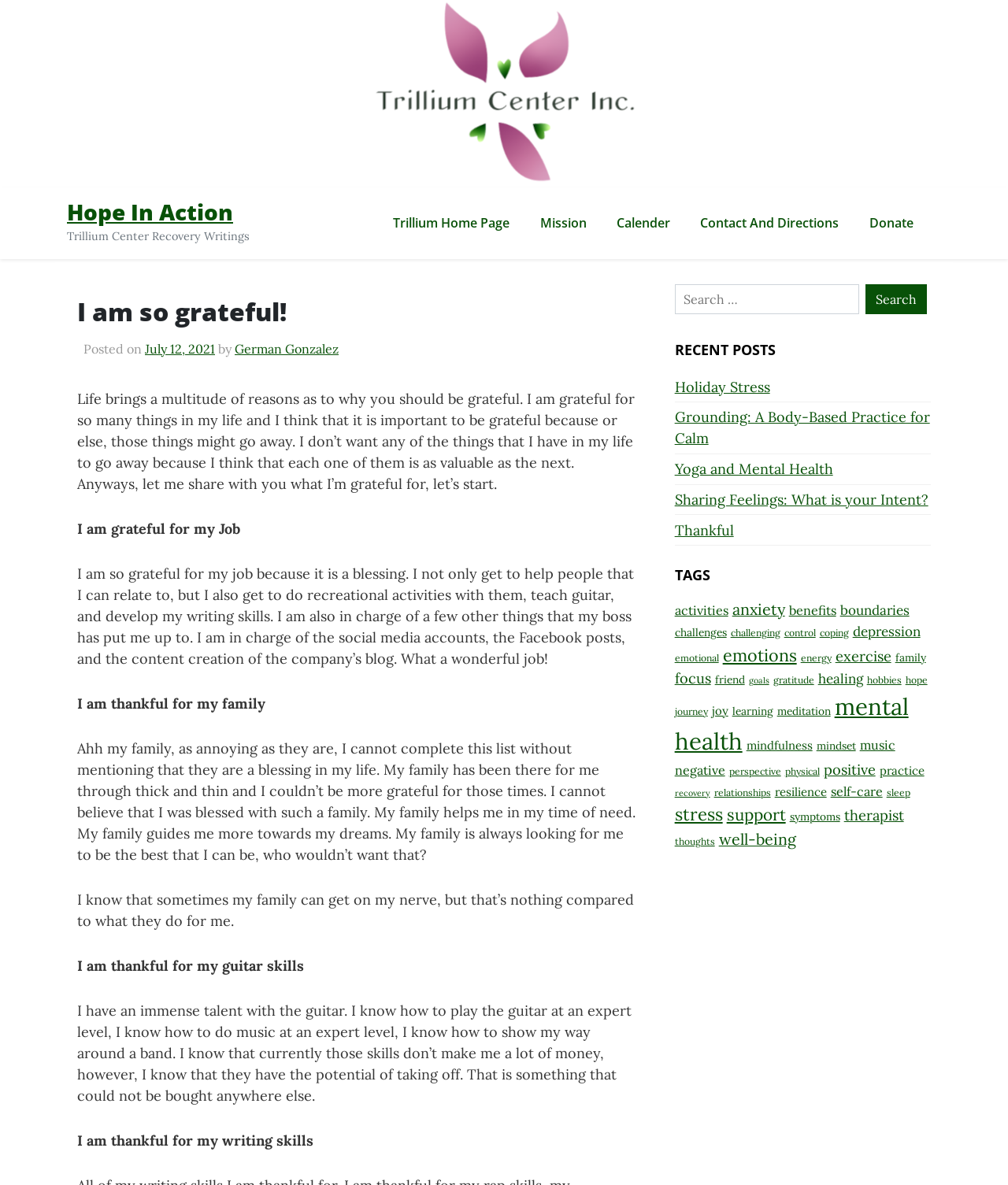What are the recent posts about?
Give a detailed and exhaustive answer to the question.

The recent posts section lists several links to posts, including 'Holiday Stress', 'Grounding: A Body-Based Practice for Calm', and 'Yoga and Mental Health', which suggests that these are the topics of the recent posts.